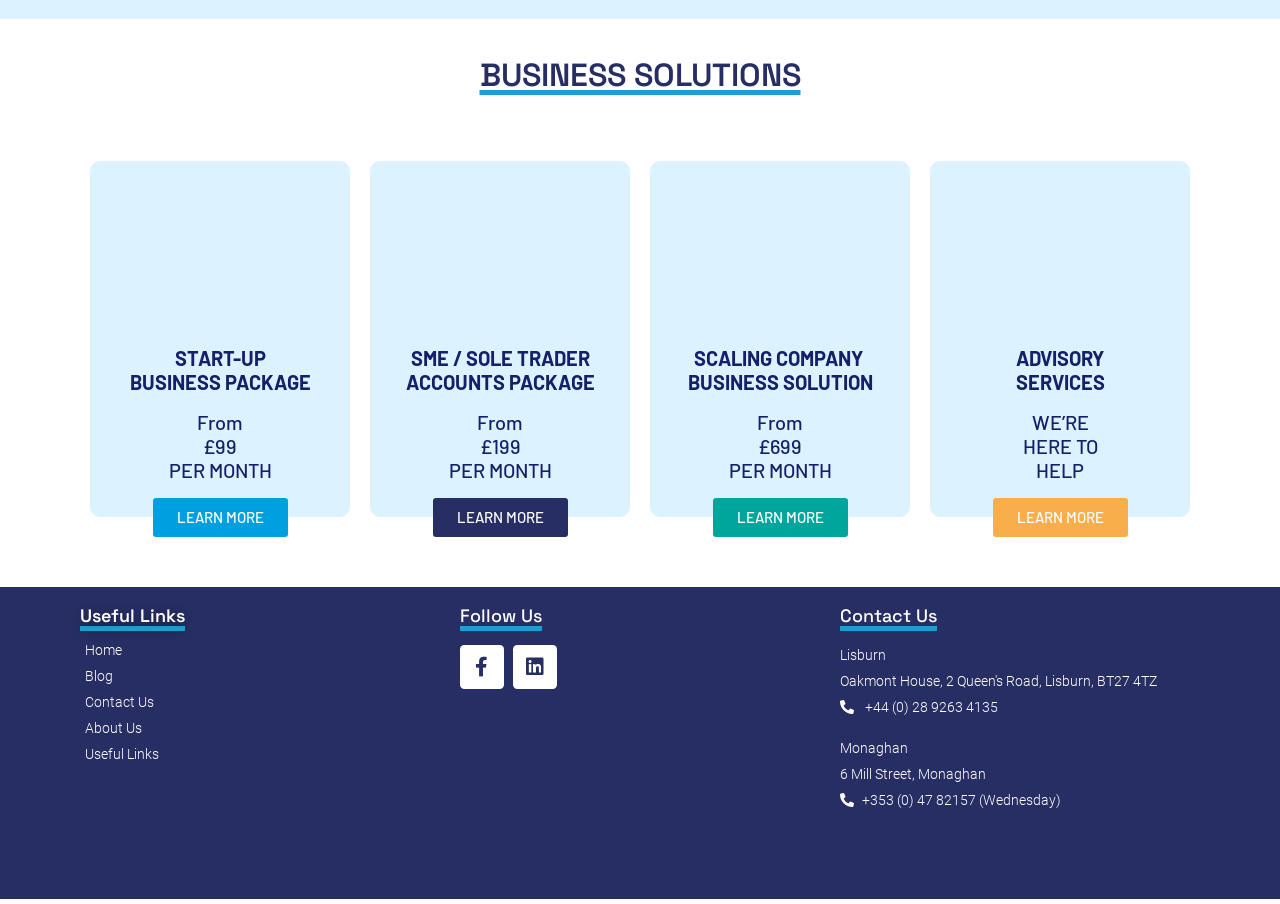What is the name of the business?
Based on the image, answer the question in a detailed manner.

I inferred this answer by looking at the image element with the description 'Exchange Accountants' at the bottom of the webpage, which suggests that it is the logo of the company.